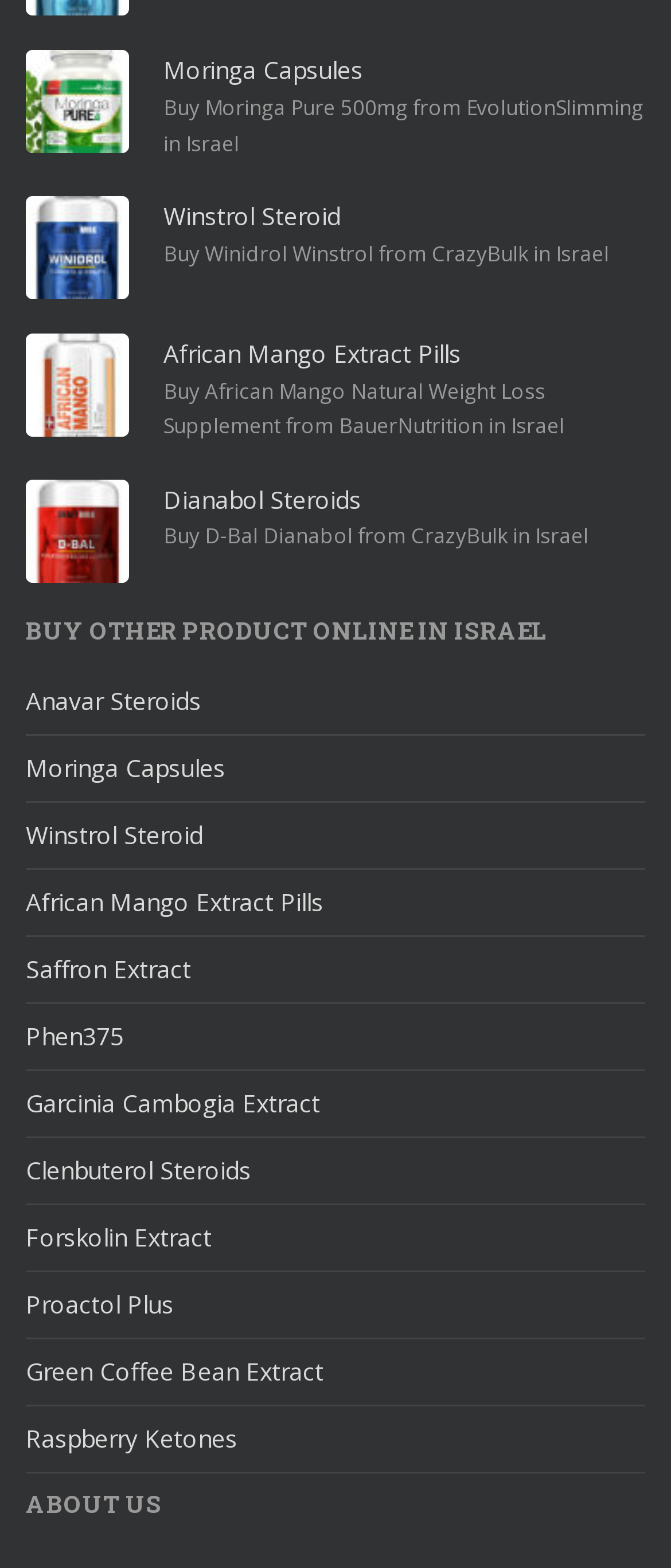Respond with a single word or phrase:
What is the first product listed on the webpage?

Moringa Capsules